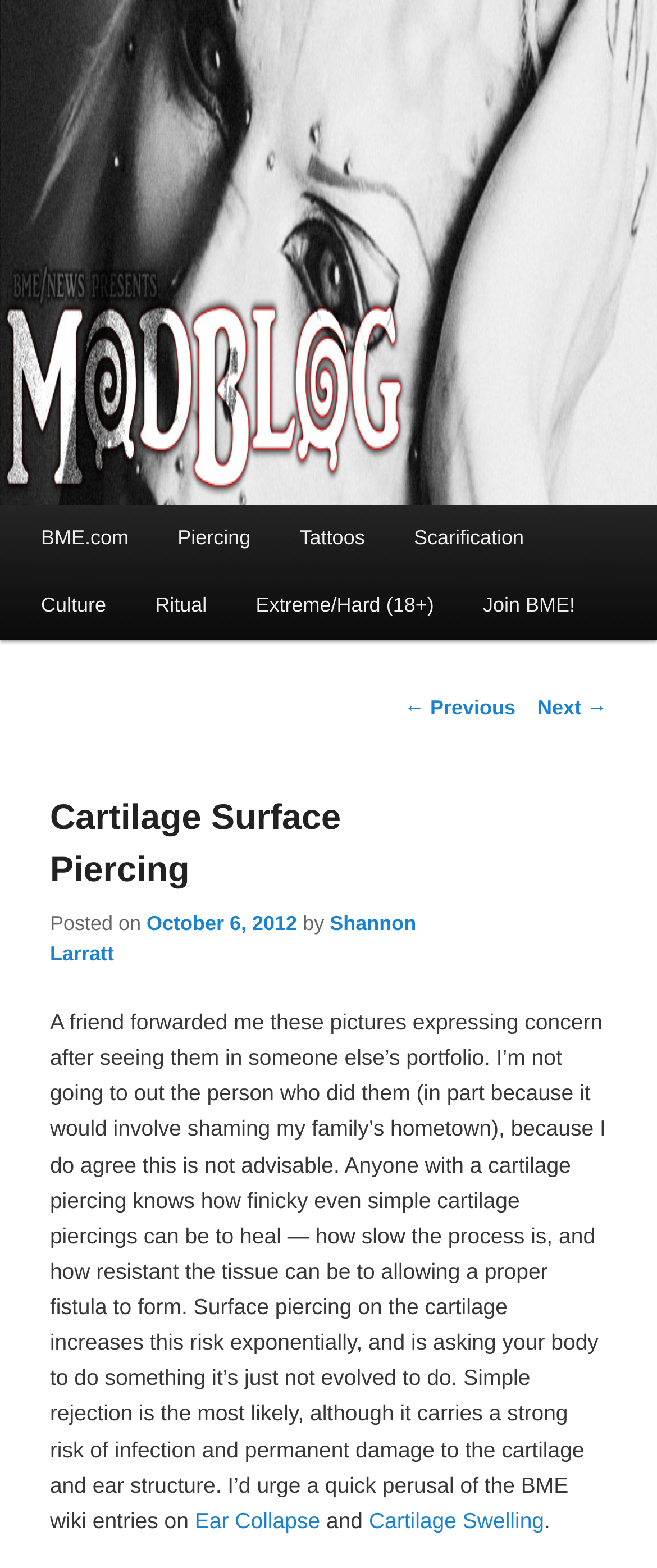Kindly determine the bounding box coordinates for the clickable area to achieve the given instruction: "Go to the 'Tattoos' page".

[0.419, 0.322, 0.593, 0.365]